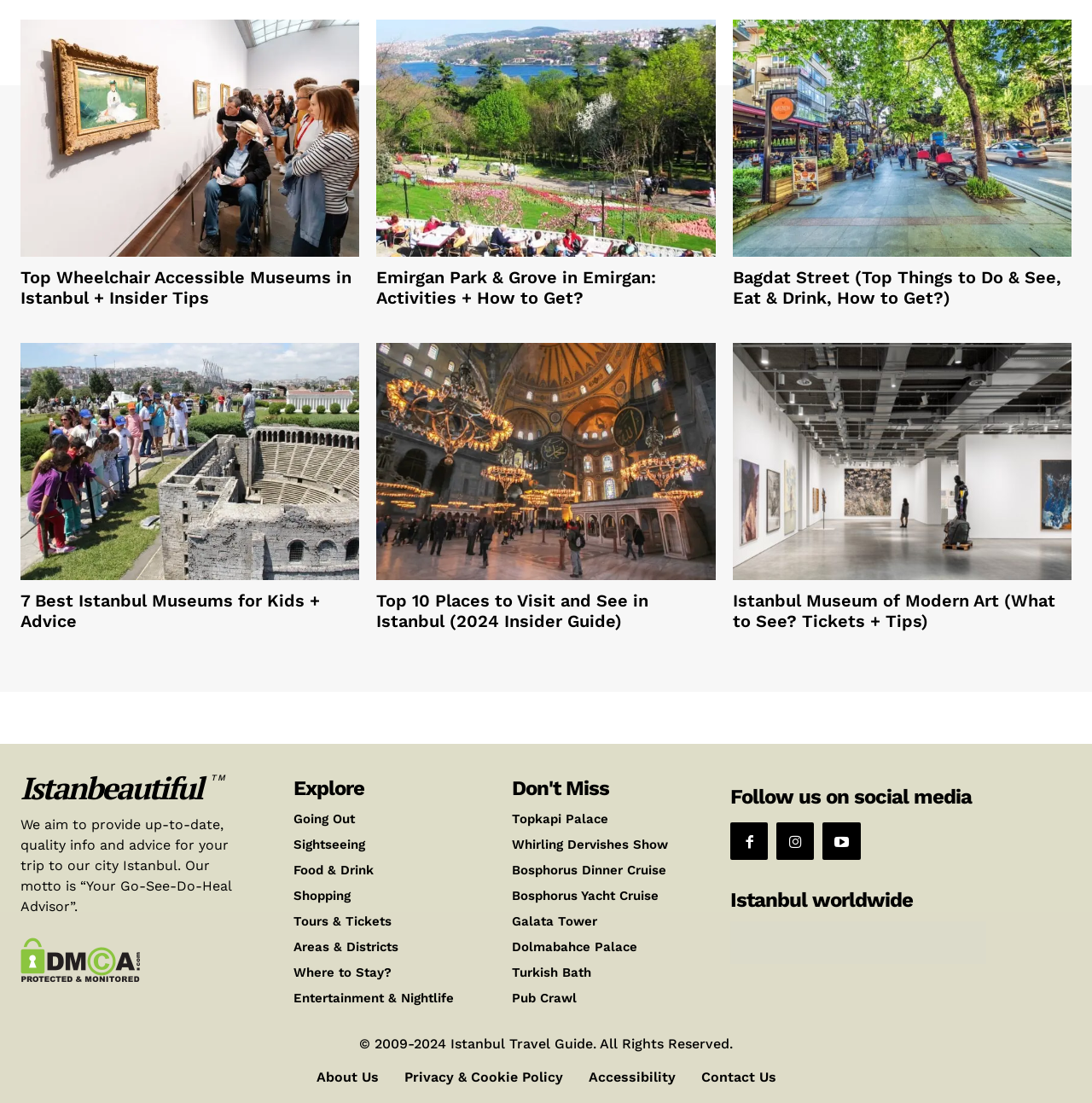Pinpoint the bounding box coordinates of the element that must be clicked to accomplish the following instruction: "Click on Top Wheelchair Accessible Museums in Istanbul + Insider Tips". The coordinates should be in the format of four float numbers between 0 and 1, i.e., [left, top, right, bottom].

[0.019, 0.018, 0.329, 0.233]